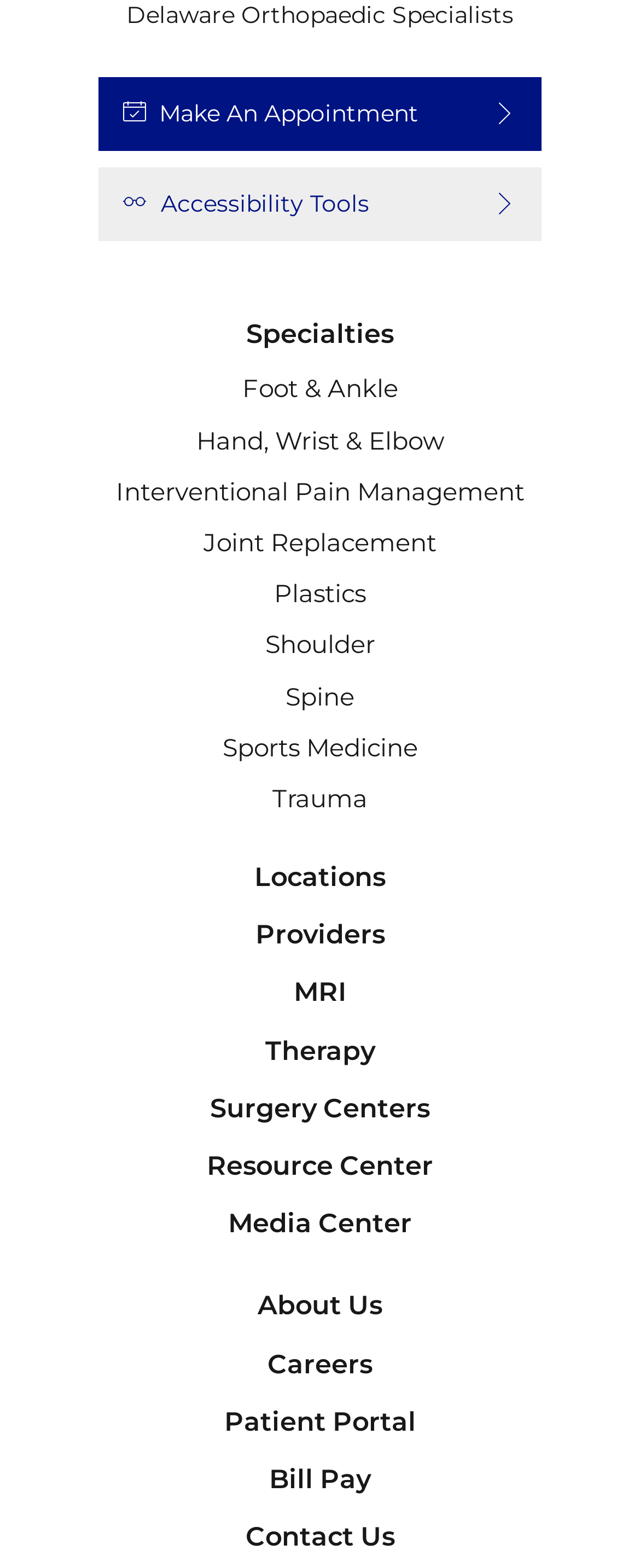Show the bounding box coordinates for the element that needs to be clicked to execute the following instruction: "View cart". Provide the coordinates in the form of four float numbers between 0 and 1, i.e., [left, top, right, bottom].

None